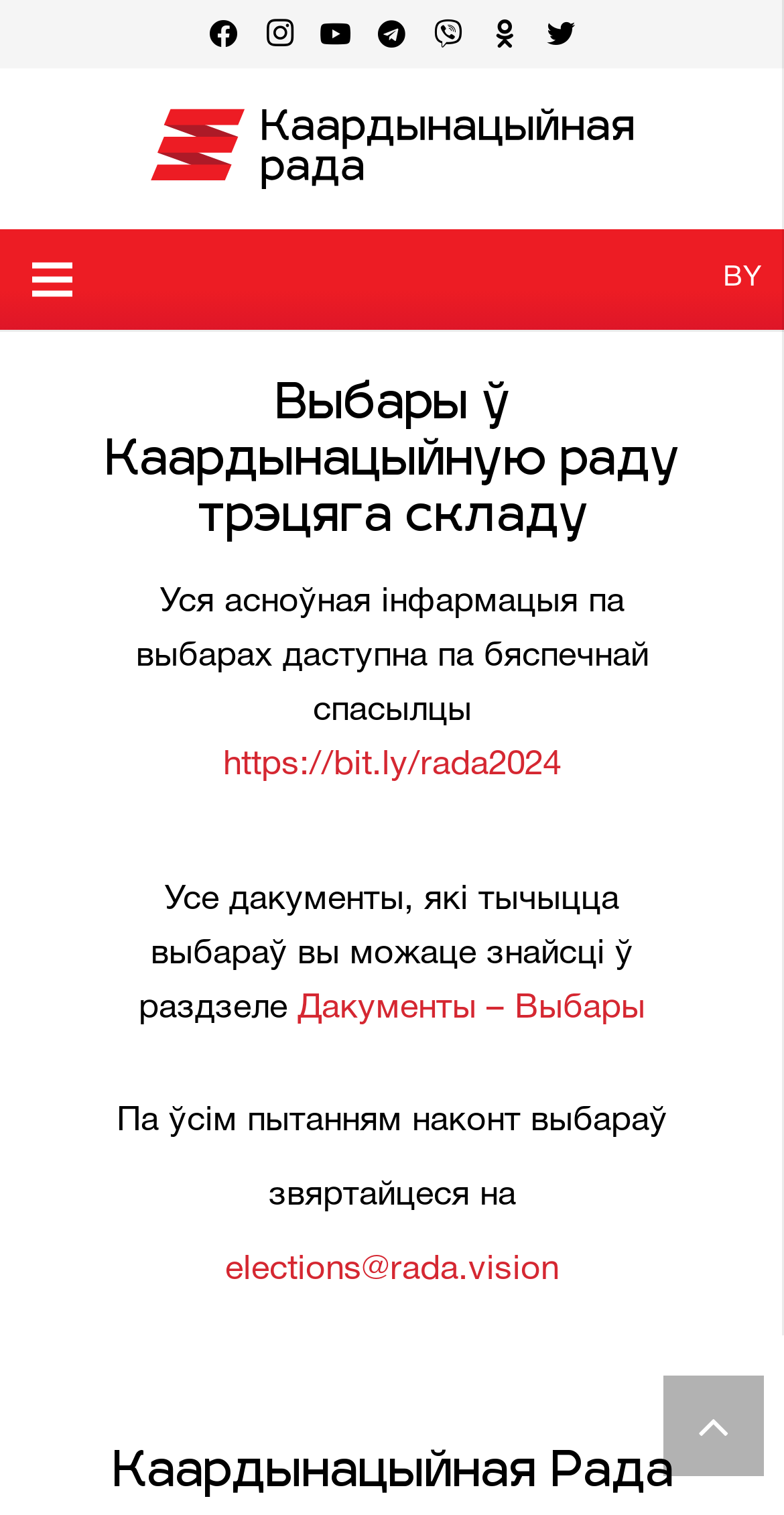Based on the provided description, "https://bit.ly/rada2024", find the bounding box of the corresponding UI element in the screenshot.

[0.285, 0.495, 0.715, 0.515]